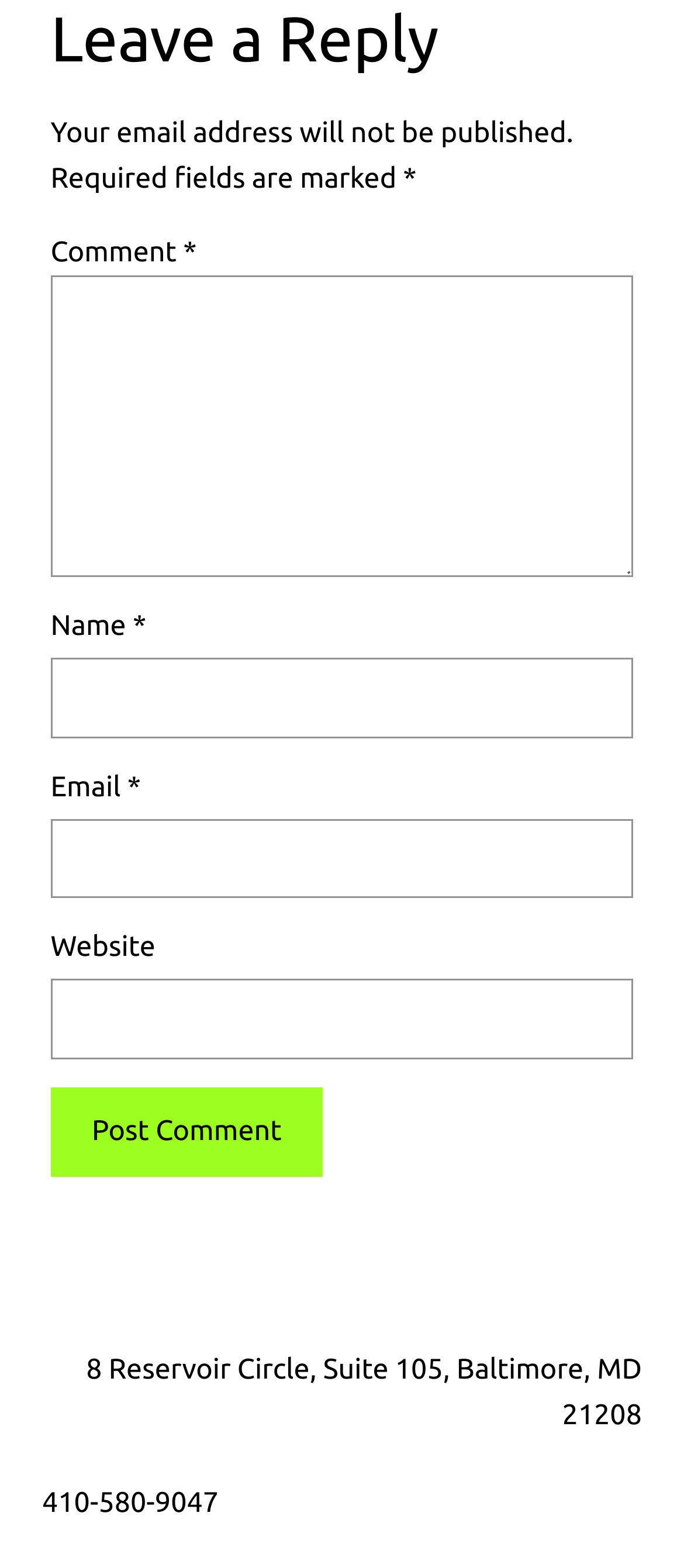Respond to the question with just a single word or phrase: 
What is the purpose of the text field labeled 'Comment'?

To enter a comment